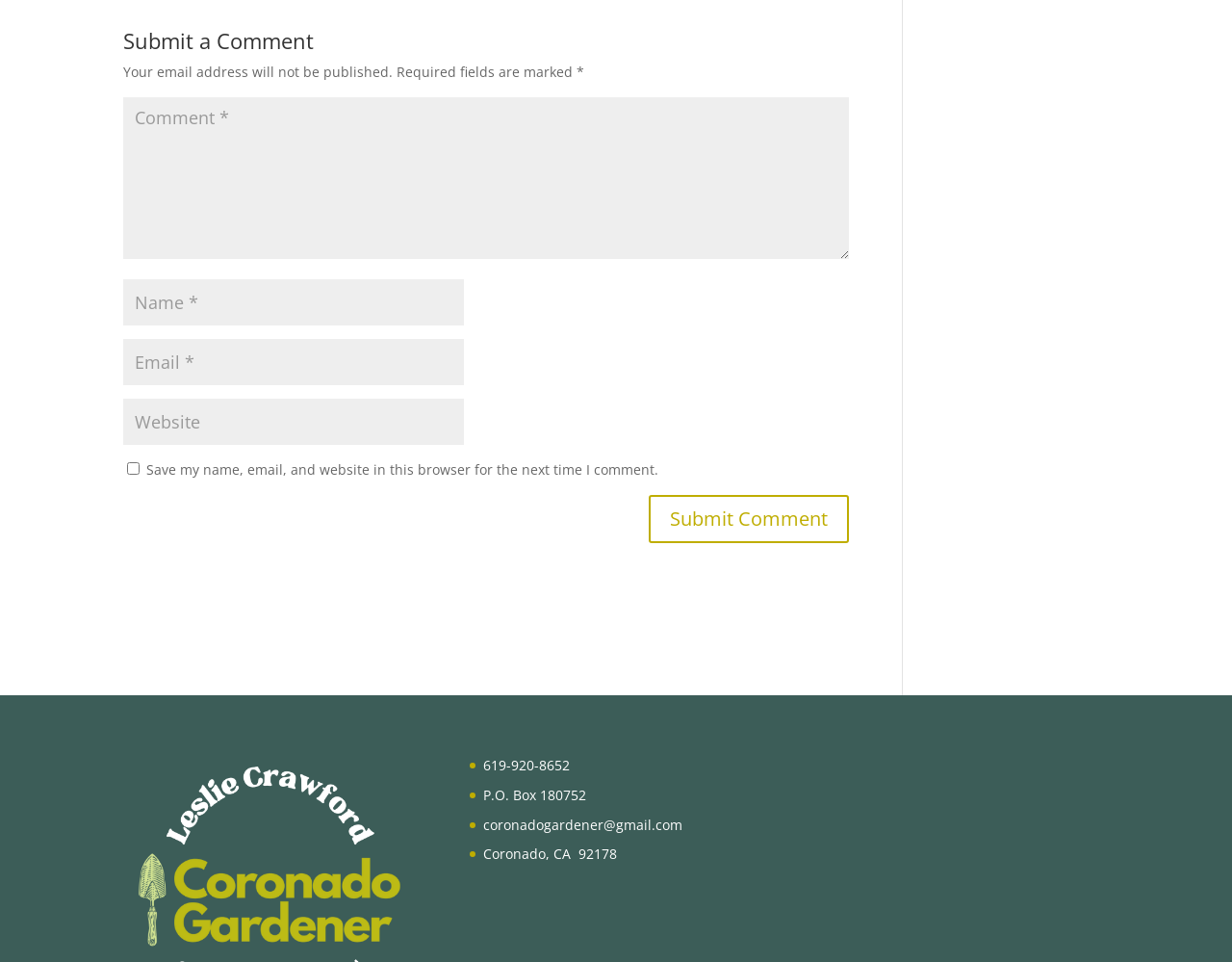Given the description of a UI element: "input value="Email *" aria-describedby="email-notes" name="email"", identify the bounding box coordinates of the matching element in the webpage screenshot.

[0.1, 0.352, 0.377, 0.4]